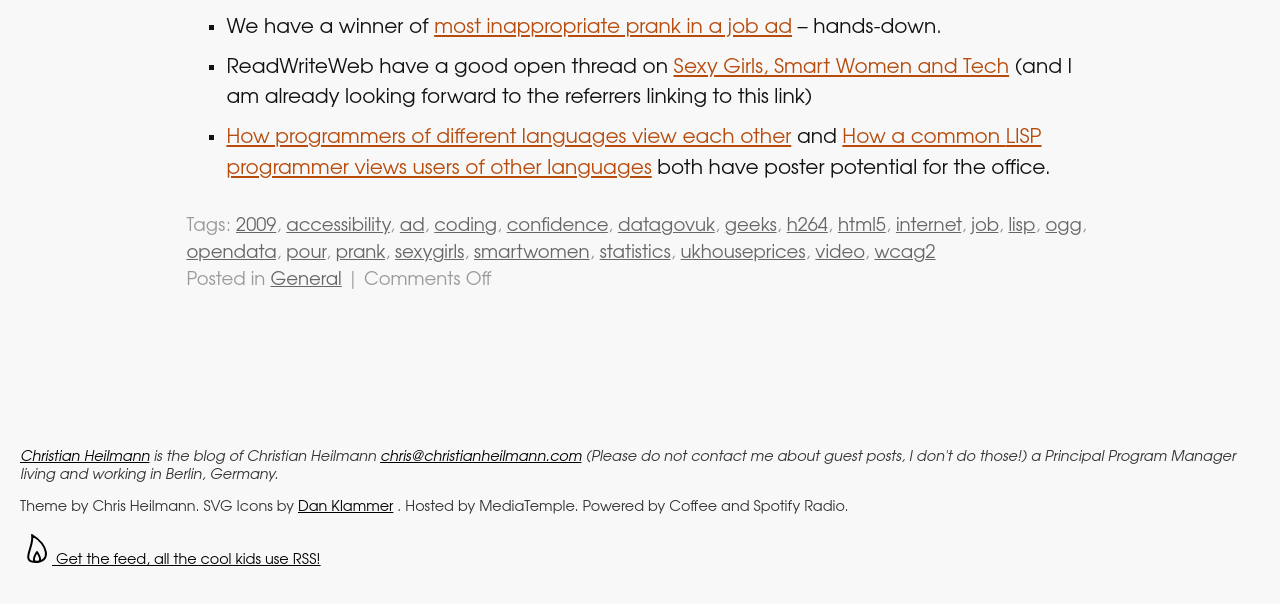Please specify the coordinates of the bounding box for the element that should be clicked to carry out this instruction: "Click on the link 'Sexy Girls, Smart Women and Tech'". The coordinates must be four float numbers between 0 and 1, formatted as [left, top, right, bottom].

[0.526, 0.096, 0.788, 0.129]